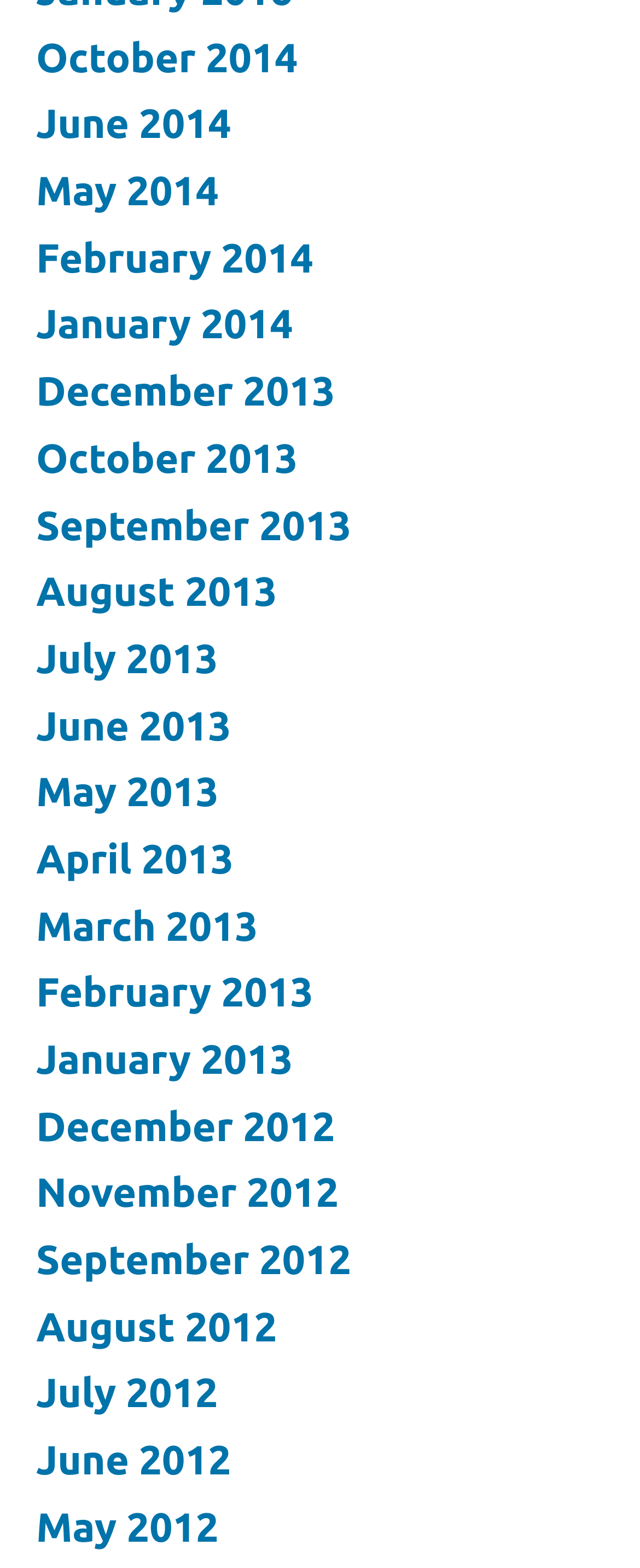Determine the bounding box coordinates for the area that needs to be clicked to fulfill this task: "view May 2012". The coordinates must be given as four float numbers between 0 and 1, i.e., [left, top, right, bottom].

[0.056, 0.959, 0.342, 0.988]